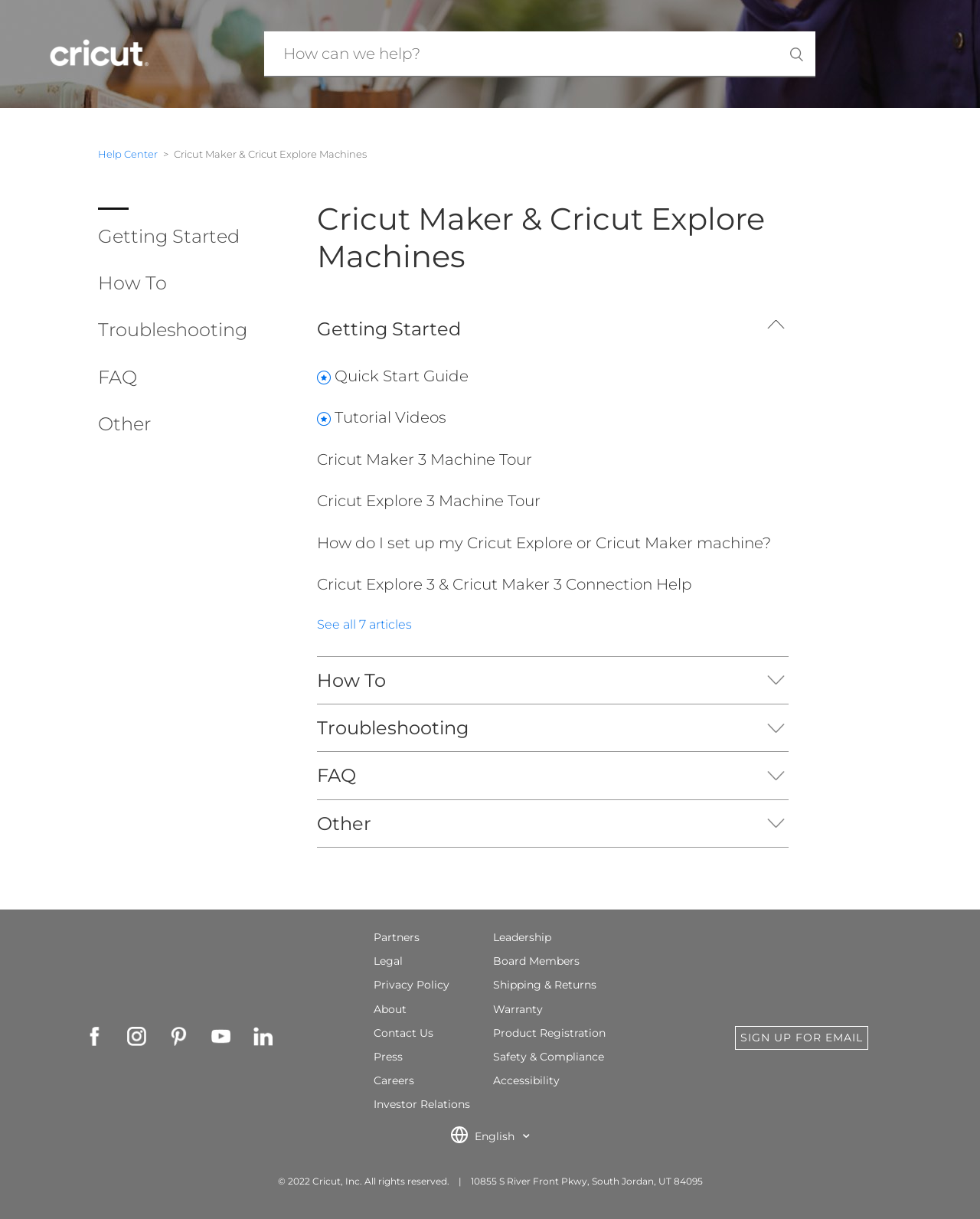How many social media links are at the bottom of the webpage?
Please ensure your answer to the question is detailed and covers all necessary aspects.

The social media links can be found at the bottom of the webpage, where it lists 'Facebook', 'Instagram', 'Pinterest', 'YouTube', and 'LinkedIn' as separate links.